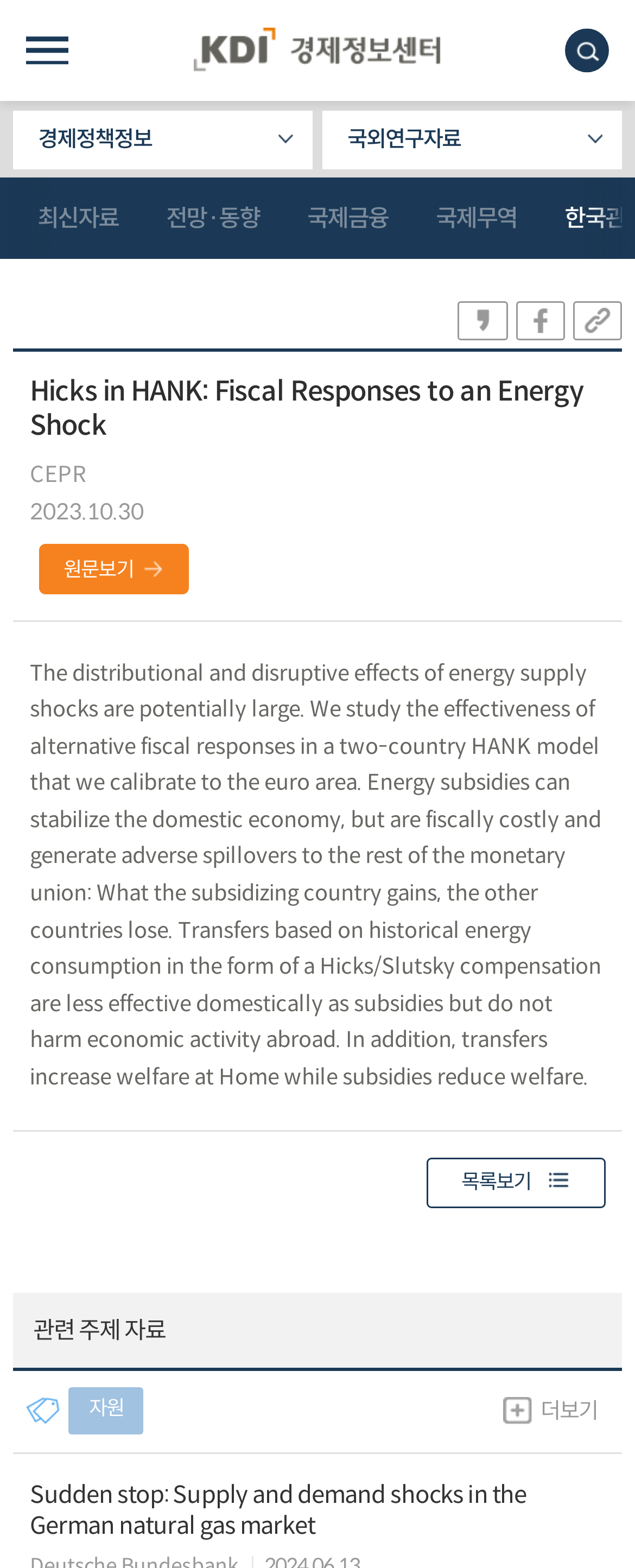Pinpoint the bounding box coordinates of the area that should be clicked to complete the following instruction: "Share on Facebook". The coordinates must be given as four float numbers between 0 and 1, i.e., [left, top, right, bottom].

[0.812, 0.192, 0.889, 0.217]